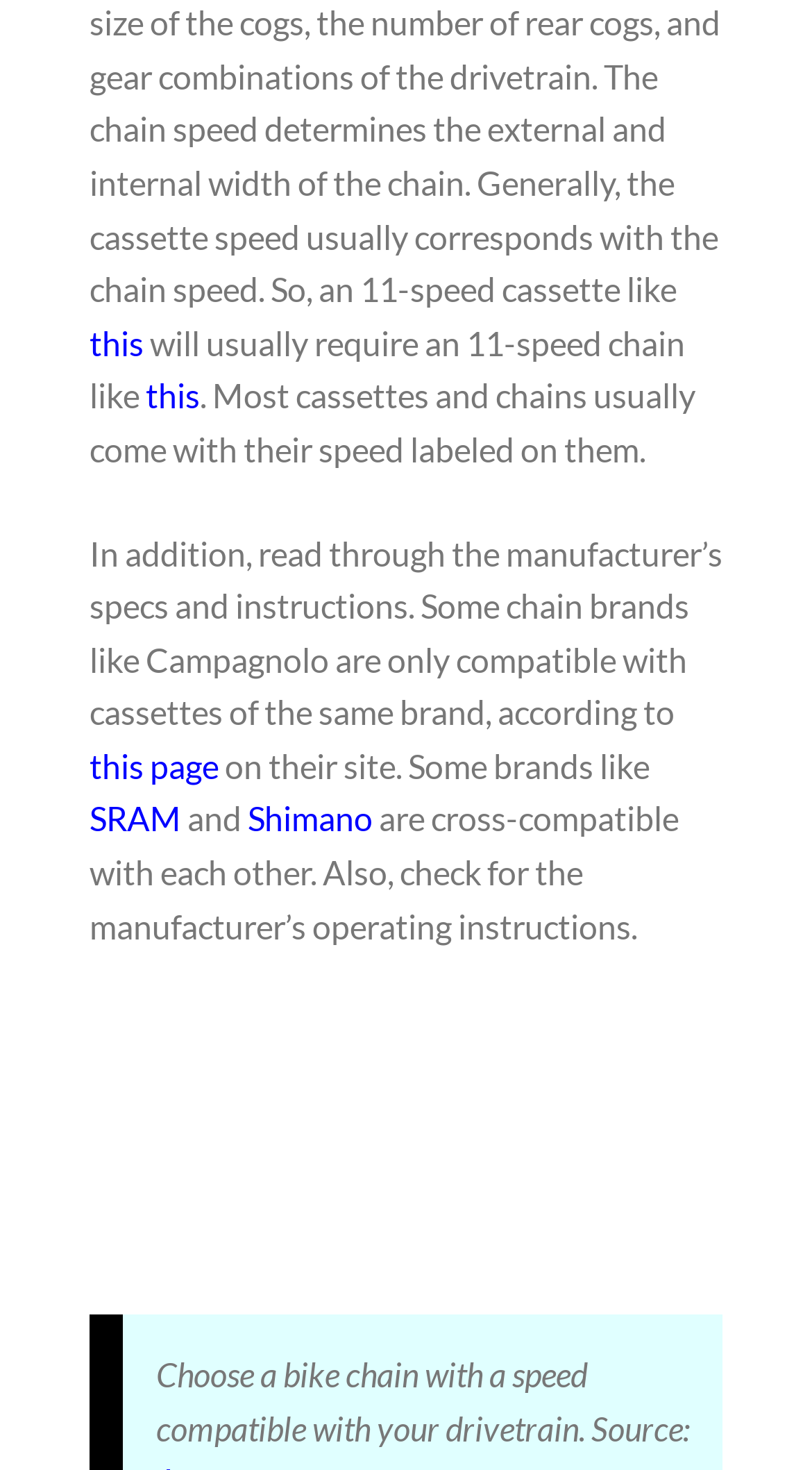What is the compatibility requirement for a bike chain?
Offer a detailed and full explanation in response to the question.

According to the webpage, the chain and cassette of a mountain bike need to have corresponding speeds to be compatible. This is mentioned in the text and also illustrated with an image.